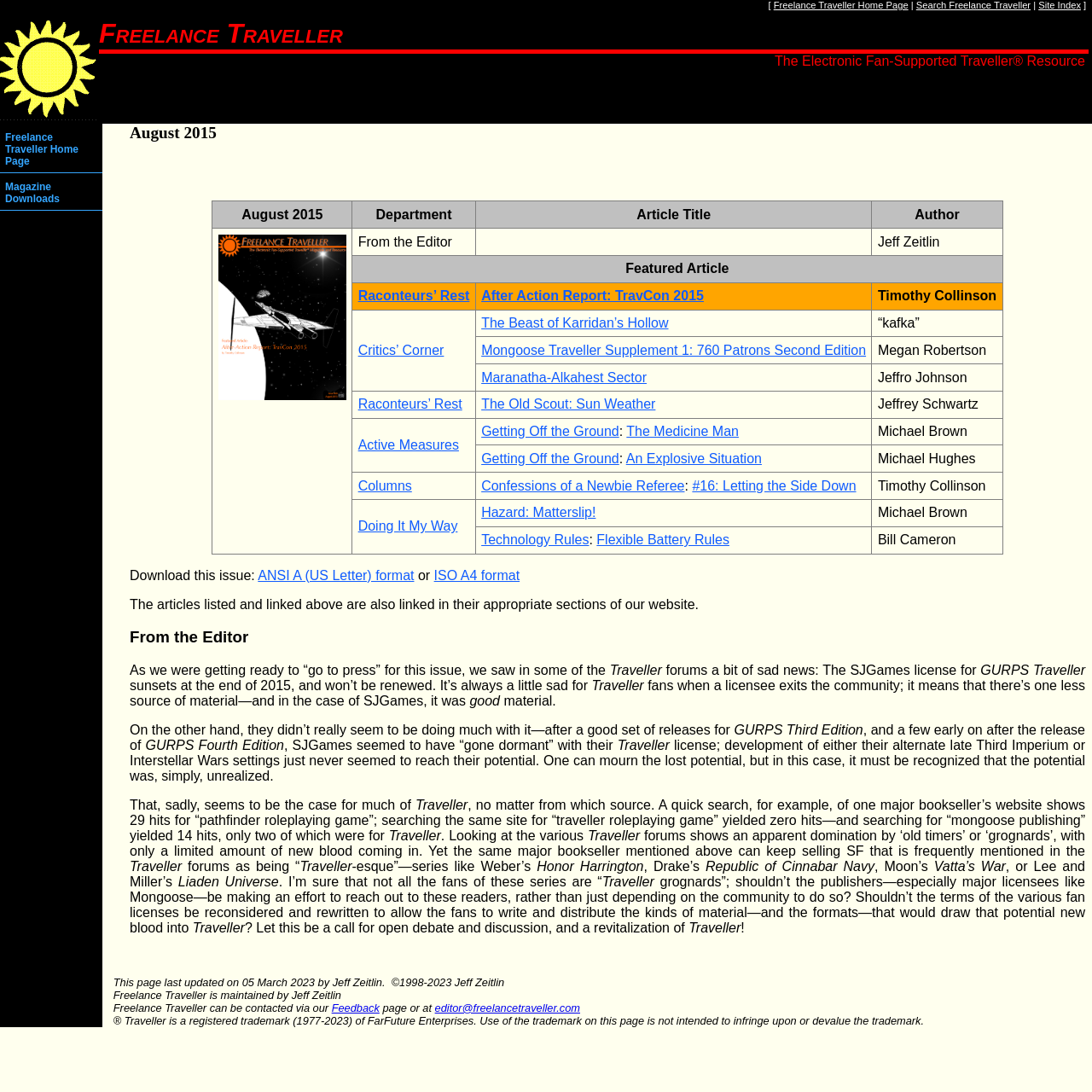Locate the bounding box for the described UI element: "Technology Rules". Ensure the coordinates are four float numbers between 0 and 1, formatted as [left, top, right, bottom].

[0.441, 0.488, 0.539, 0.501]